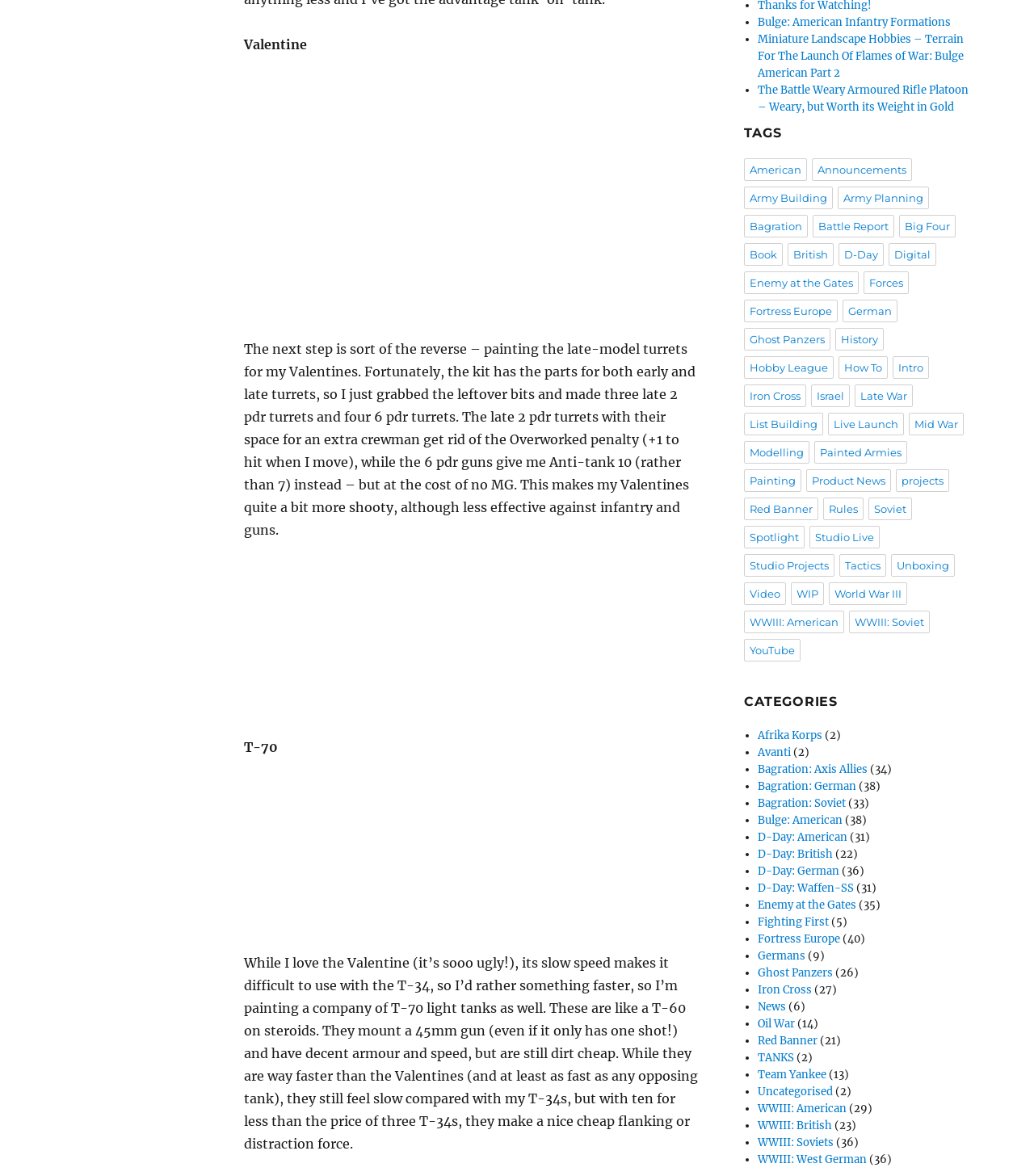What is the author's opinion about the Valentine?
Utilize the image to construct a detailed and well-explained answer.

The author mentions that they love the Valentine, but also thinks it's ugly, implying that they have a fondness for the tank despite its aesthetic.